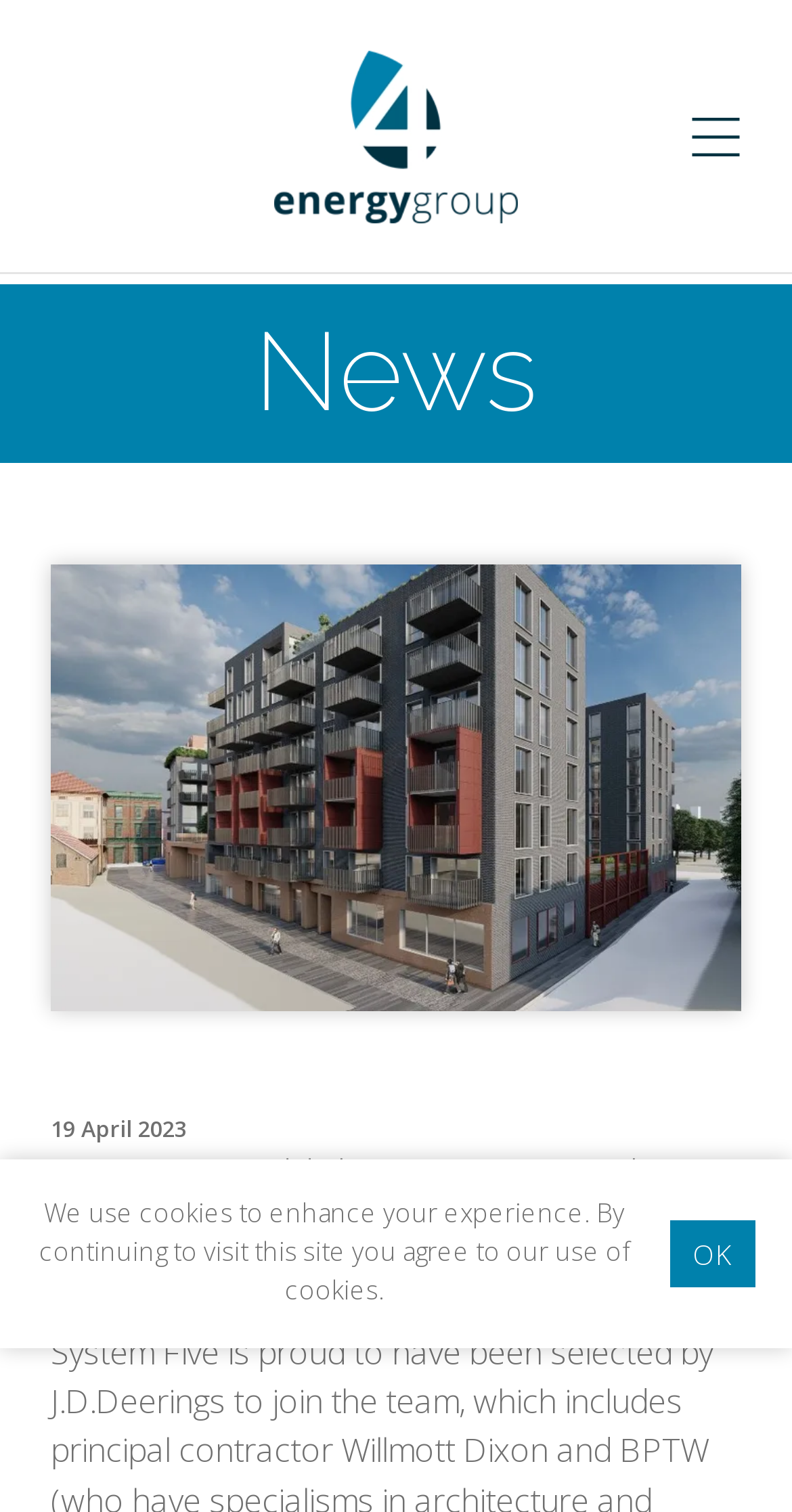Refer to the image and provide a thorough answer to this question:
What is the main topic of the webpage?

The main topic of the webpage can be inferred from the heading element 'News' with bounding box coordinates [0.321, 0.201, 0.679, 0.292]. This heading is prominent and suggests that the webpage is focused on news-related content.